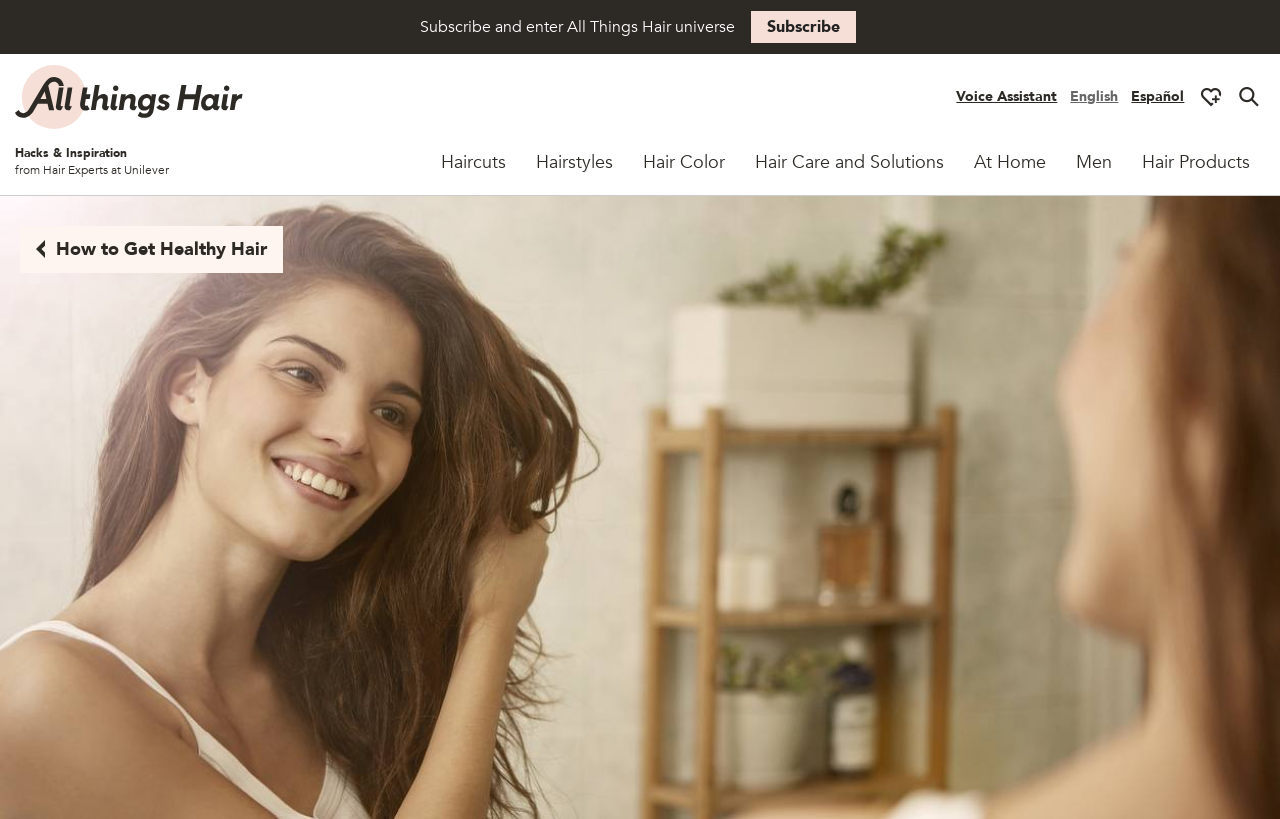Identify the bounding box coordinates necessary to click and complete the given instruction: "Click on the 'Shamis Tate: Healing Hands and Compassionate Care for Neuropathy Relief' link".

None